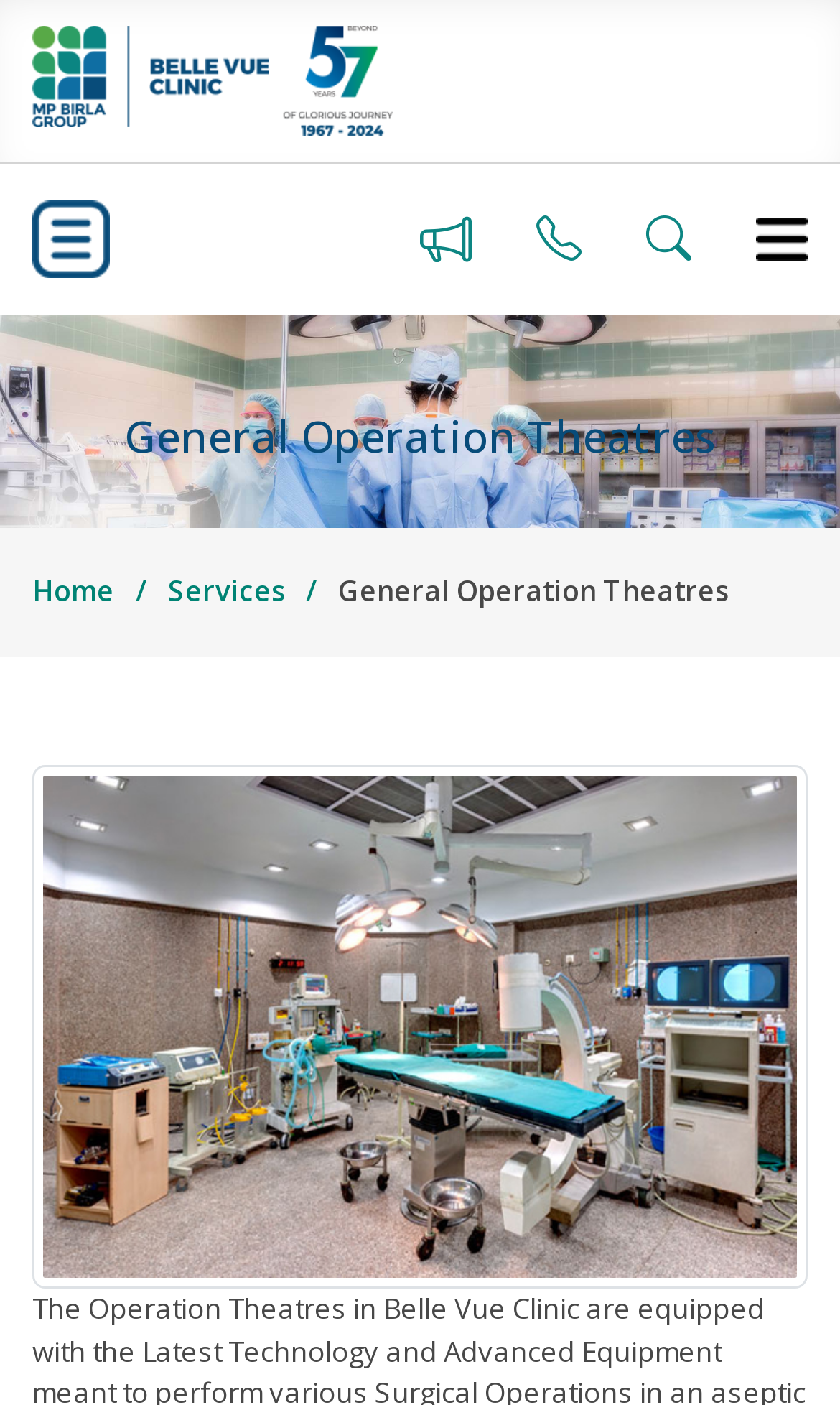Explain the webpage's design and content in an elaborate manner.

The webpage is about General Operation Theatres. At the top left corner, there is a Bellevueclinic logo, and next to it, there is a variant of the logo with the text "56 yrs". Below these logos, there are two small images, one on the left and one on the right side of the page. 

In the middle of the page, there are two social media links, one with a Facebook icon and the other with a Twitter icon, positioned side by side. Above these links, there is a large background image that spans the entire width of the page. 

The main content of the page is headed by a large heading that reads "General Operation Theatres", which is centered on the page. Below this heading, there are three links: "Home" on the left, "Services" in the middle, and a static text "General Operation Theatres" on the right. 

At the bottom right corner of the page, there is a "Scroll to Top" button.